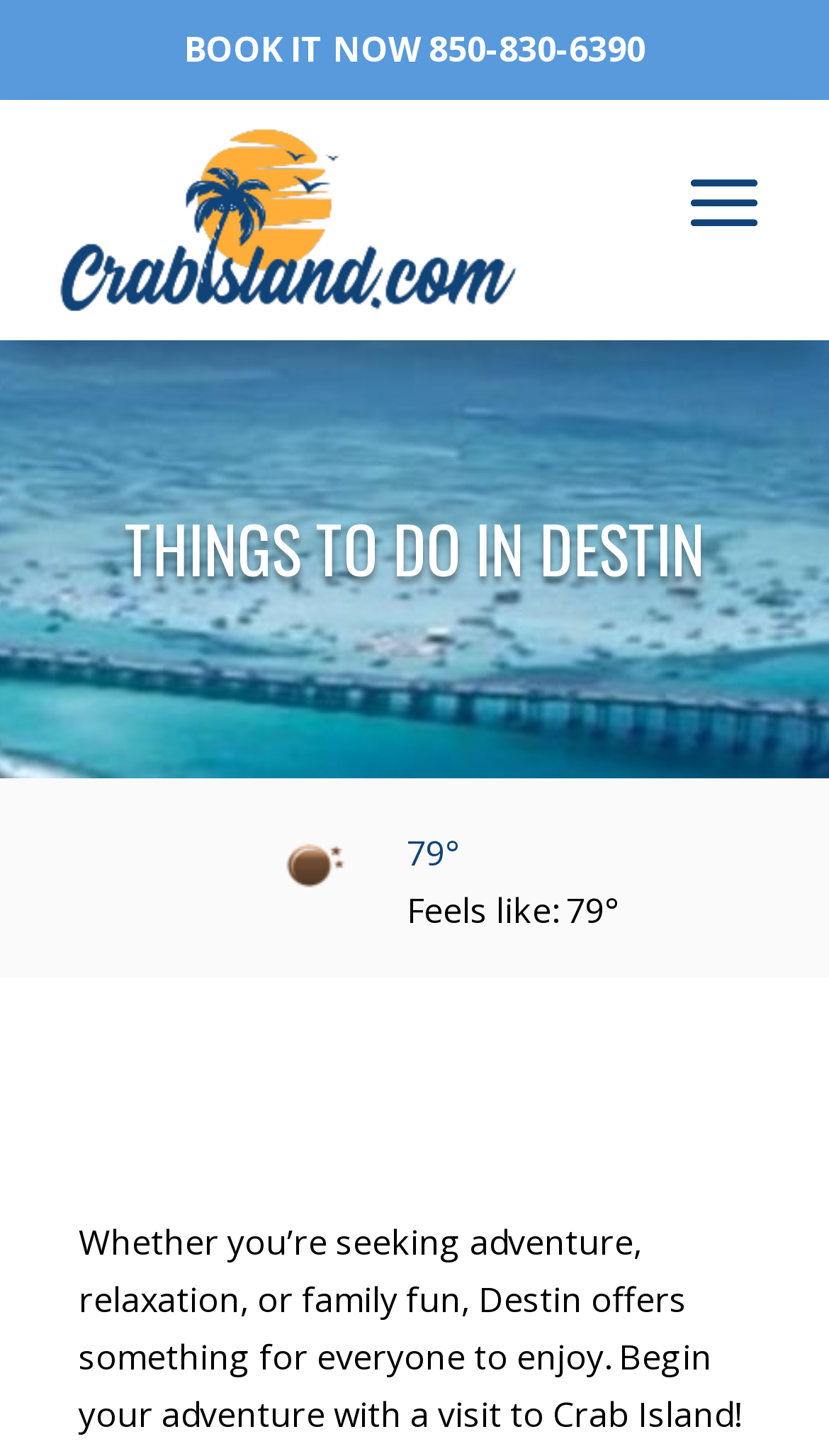What is the phone number to book?
Can you give a detailed and elaborate answer to the question?

I found the phone number by looking at the text 'BOOK IT NOW 850-830-6390' which is prominently displayed near the top of the webpage, indicating that it is a call-to-action to book something.